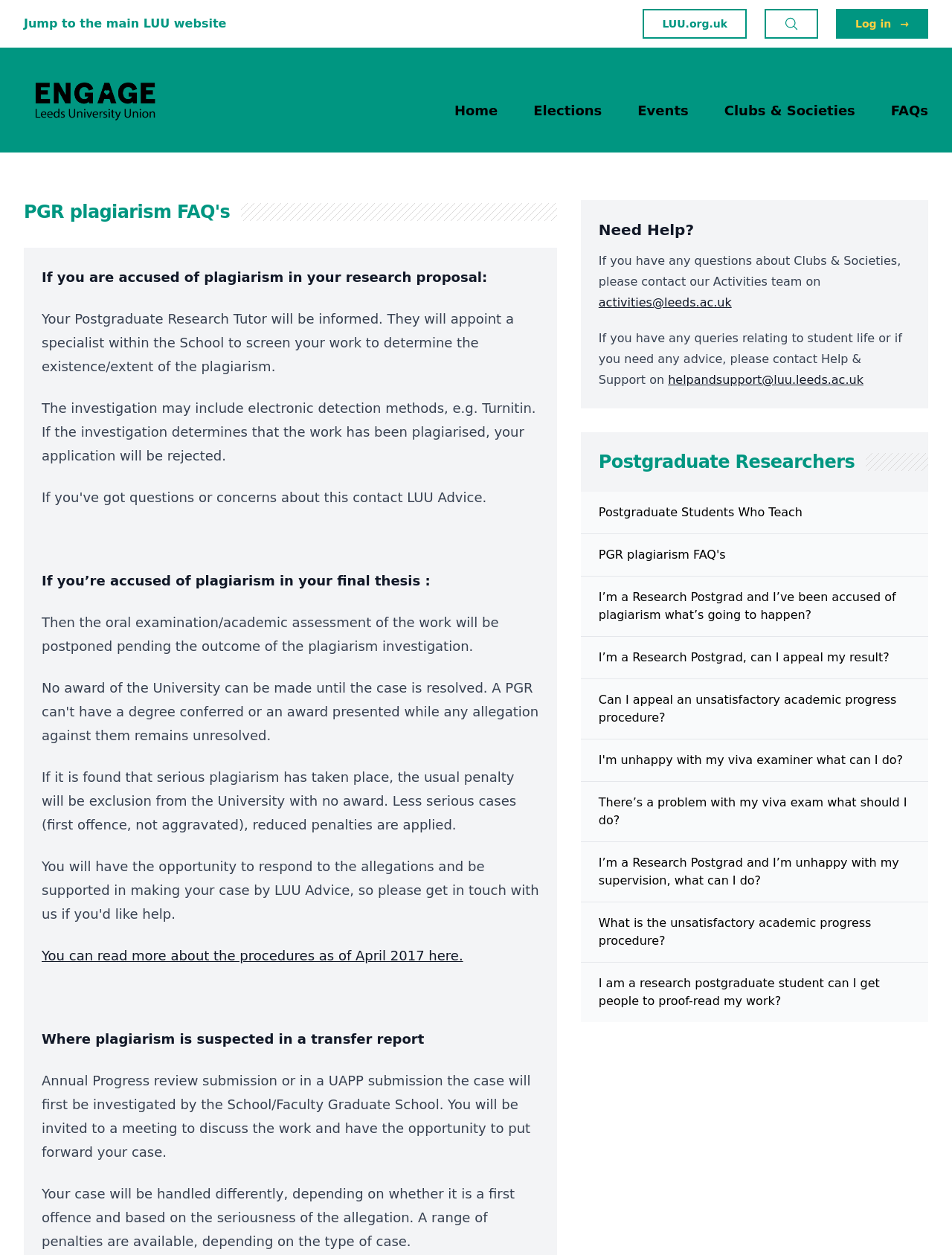Find the bounding box coordinates of the element's region that should be clicked in order to follow the given instruction: "Read more about the procedures as of April 2017". The coordinates should consist of four float numbers between 0 and 1, i.e., [left, top, right, bottom].

[0.044, 0.755, 0.486, 0.768]